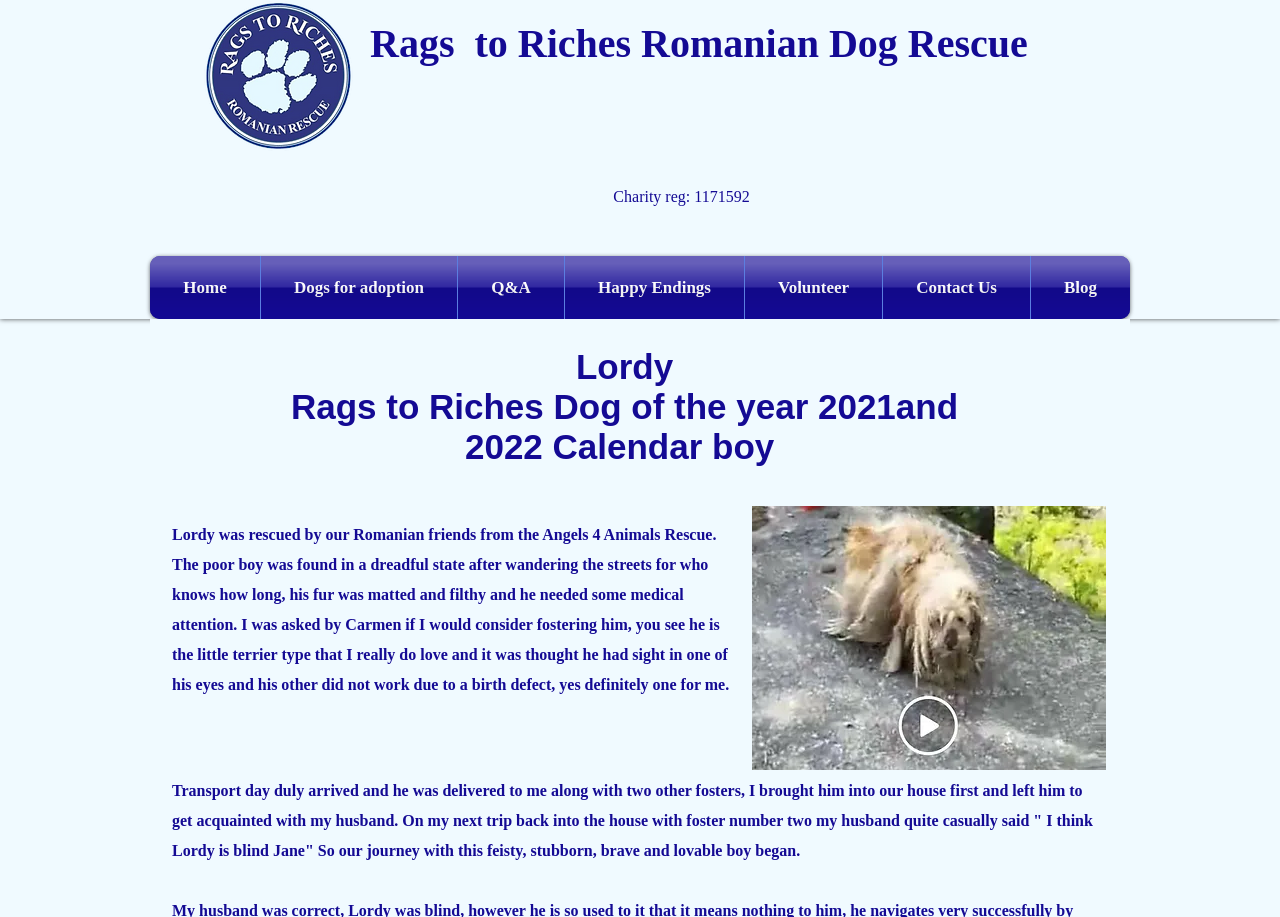Provide a single word or phrase answer to the question: 
What is the file name of the second image?

Lordy.jpg